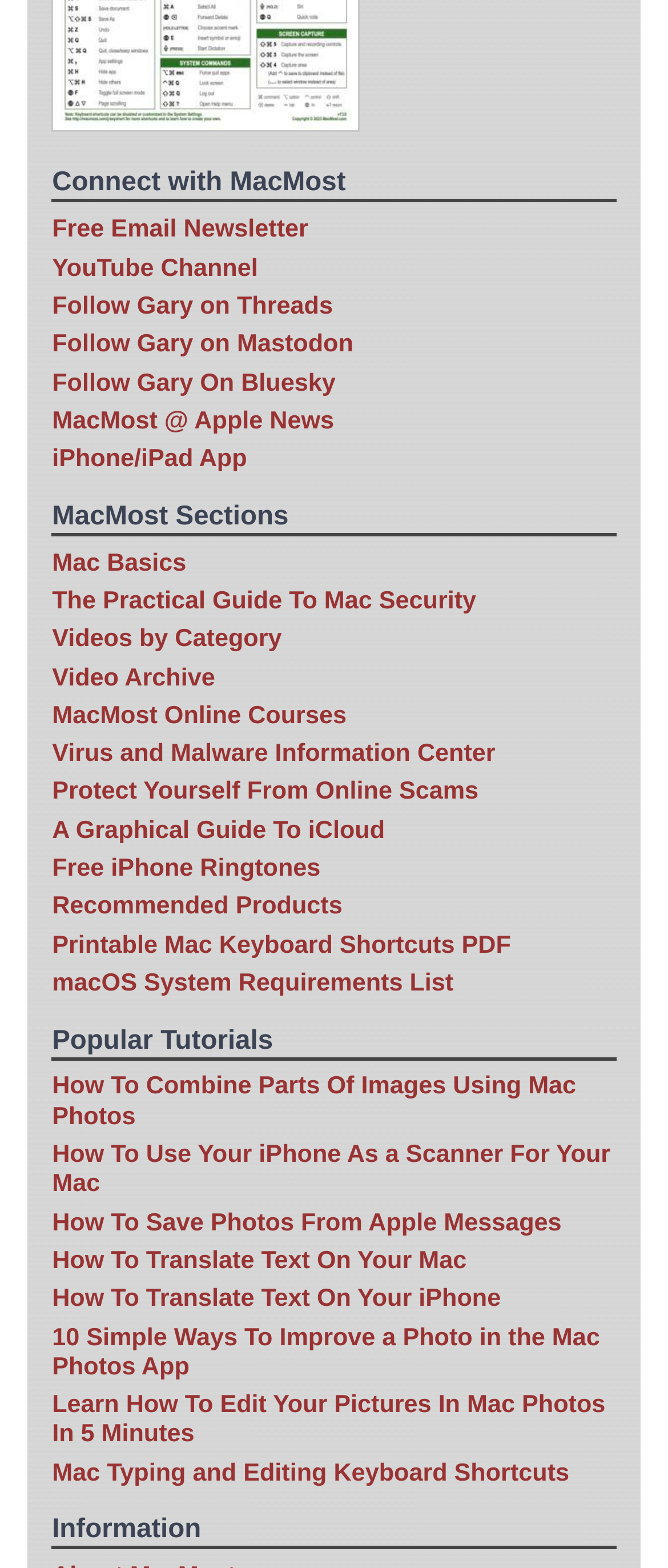What type of content is available under the 'Videos by Category' section?
Please answer the question with a detailed and comprehensive explanation.

The type of content available under the 'Videos by Category' section can be inferred from the title of the link, which suggests that it provides videos categorized by topic or theme.